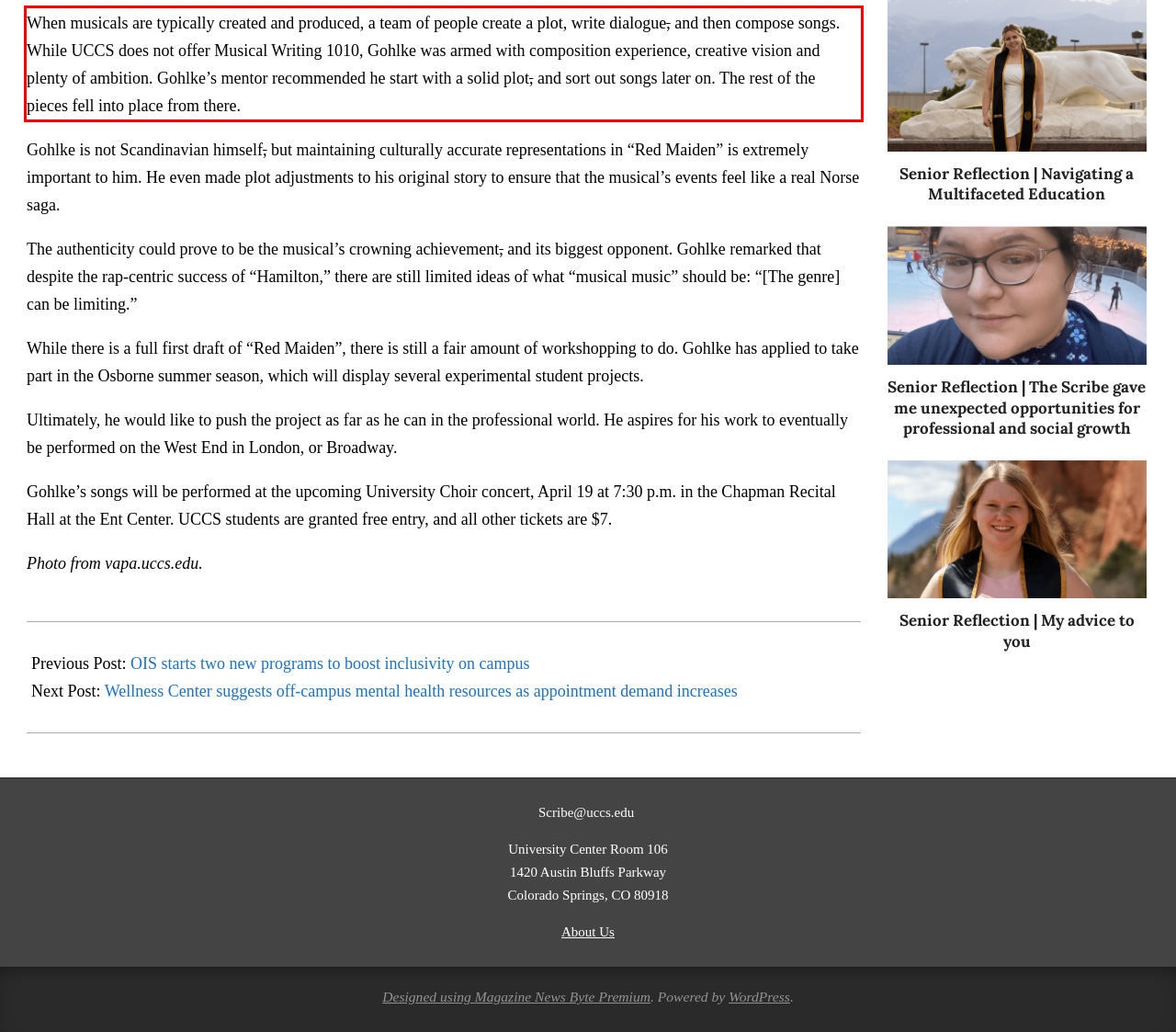Given a screenshot of a webpage, locate the red bounding box and extract the text it encloses.

When musicals are typically created and produced, a team of people create a plot, write dialogue, and then compose songs. While UCCS does not offer Musical Writing 1010, Gohlke was armed with composition experience, creative vision and plenty of ambition. Gohlke’s mentor recommended he start with a solid plot, and sort out songs later on. The rest of the pieces fell into place from there.